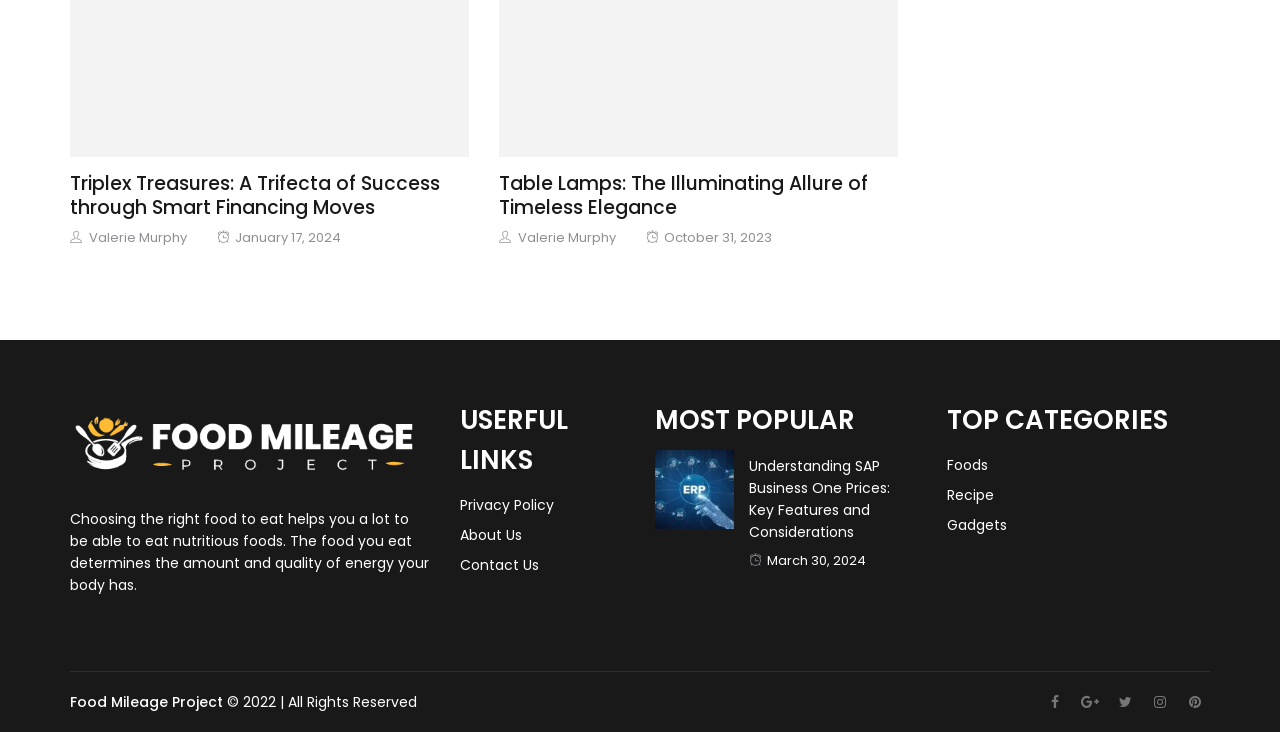Specify the bounding box coordinates for the region that must be clicked to perform the given instruction: "Visit the 'Foods' category".

[0.74, 0.622, 0.772, 0.649]